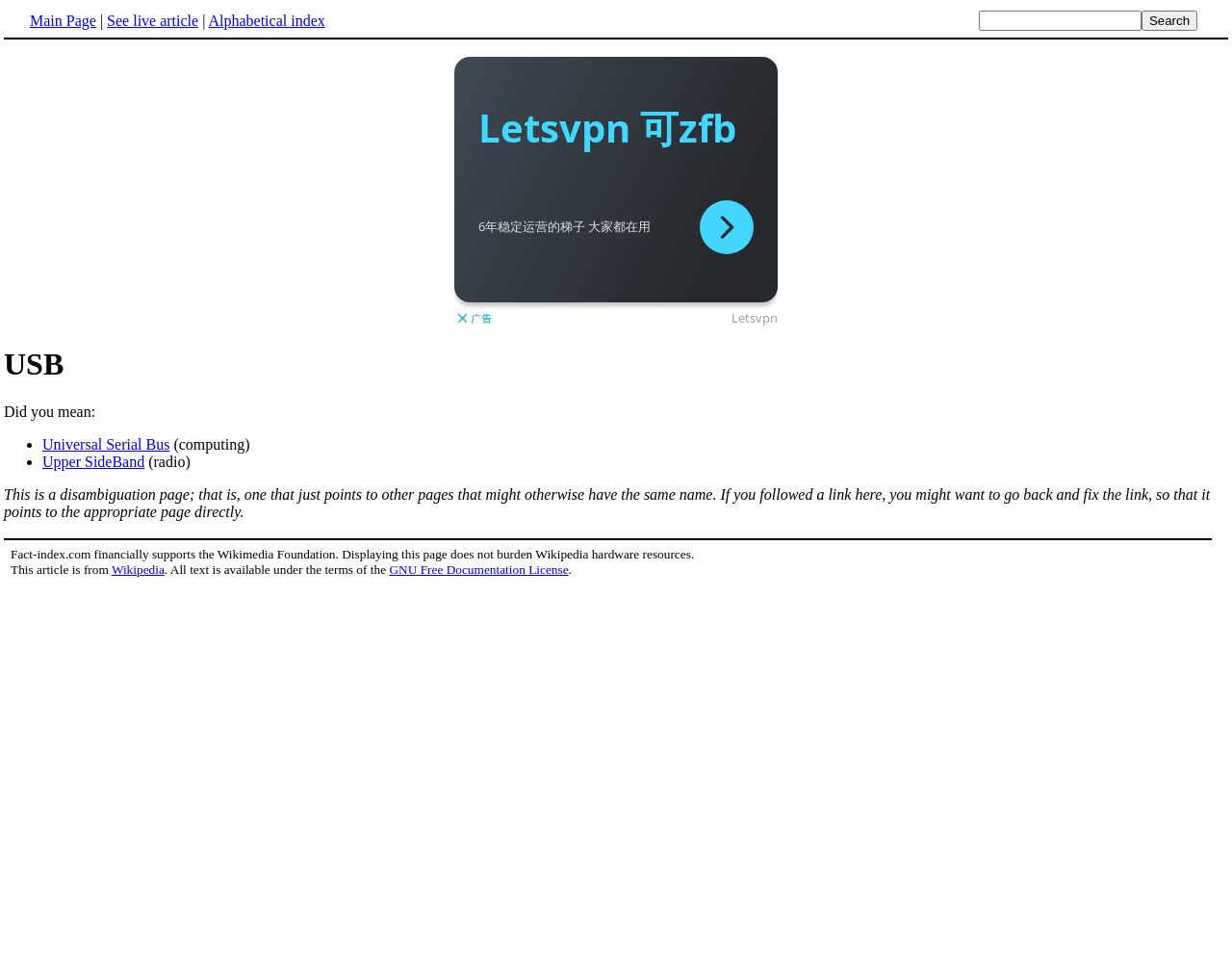Utilize the information from the image to answer the question in detail:
How many links are available in the main table?

In the main table, there are three links: 'Main Page', 'See live article', and 'Alphabetical index'. These links are located in the first table cell of the main table.